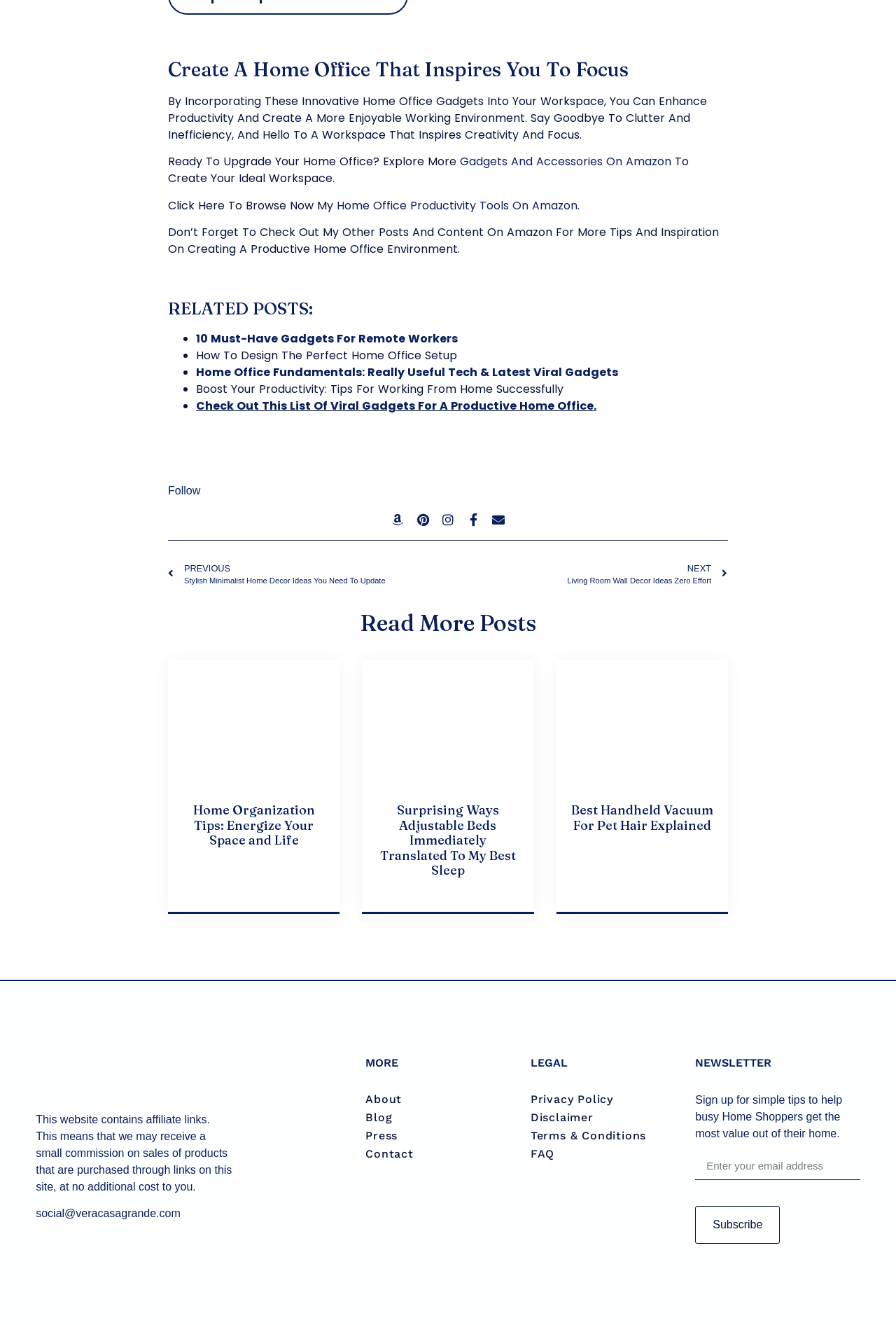What type of content is presented in the 'Read More Posts' section?
Could you please answer the question thoroughly and with as much detail as possible?

The 'Read More Posts' section contains a list of links to articles and blog posts, which suggests that it presents a collection of written content related to home office setup, organization, and productivity, allowing users to read more about these topics.